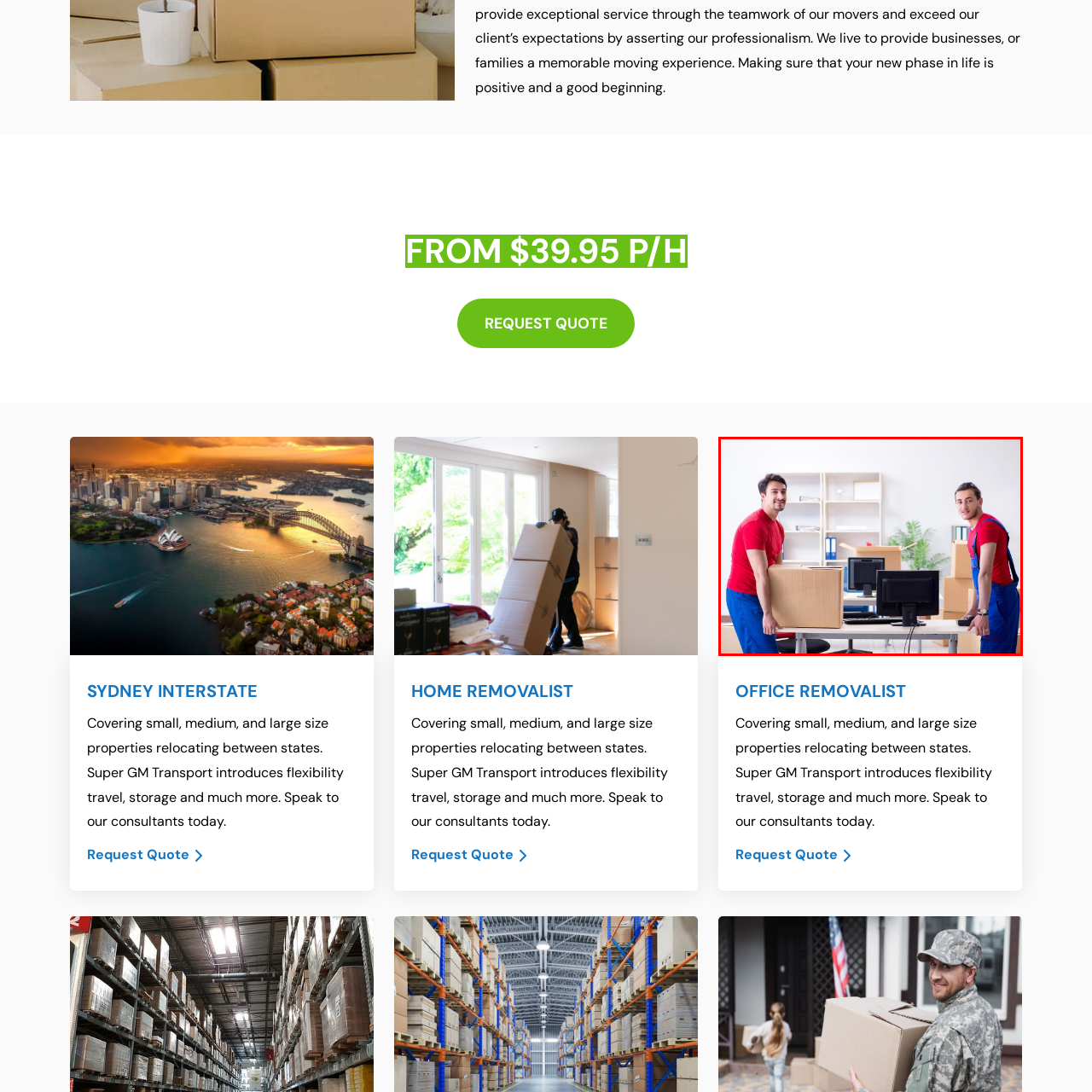Elaborate on all the details and elements present in the red-outlined area of the image.

The image features two smiling movers dressed in bright red shirts and blue overalls, engaged in the process of relocating office items. One mover is lifting a large cardboard box, while the other carries a smaller box, both positioned beside a modern workstation. The workspace is equipped with computers, neatly arranged boxes, and a potted plant, suggesting a professional office environment ready for a move. The backdrop features shelves which are partially filled, enhancing the sense of an ongoing relocation process. The cheerful expressions of the movers convey a friendly and efficient service, making the scene inviting for potential customers seeking assistance with their own office removals.